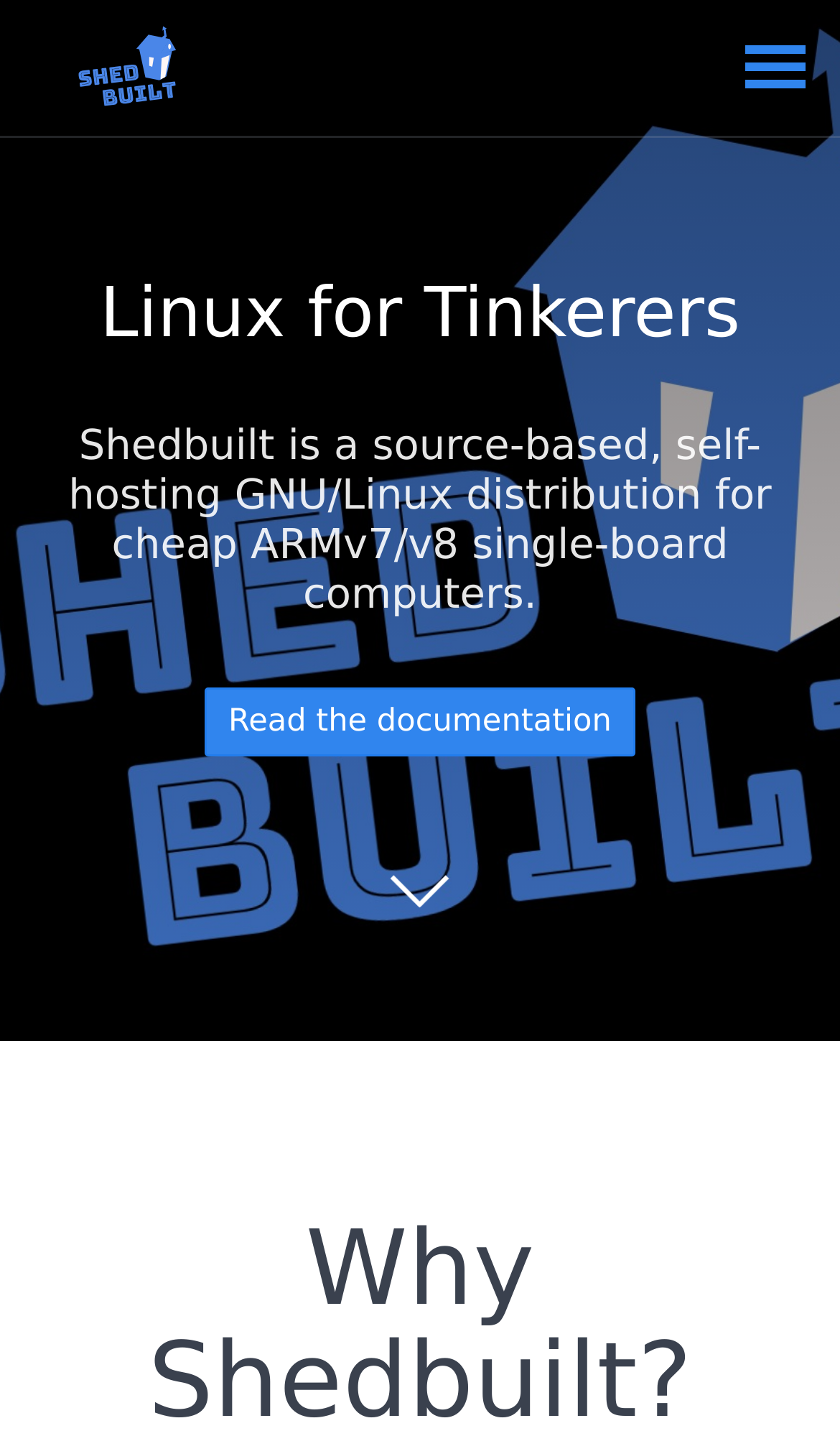What is the main heading displayed on the webpage? Please provide the text.

Linux for Tinkerers